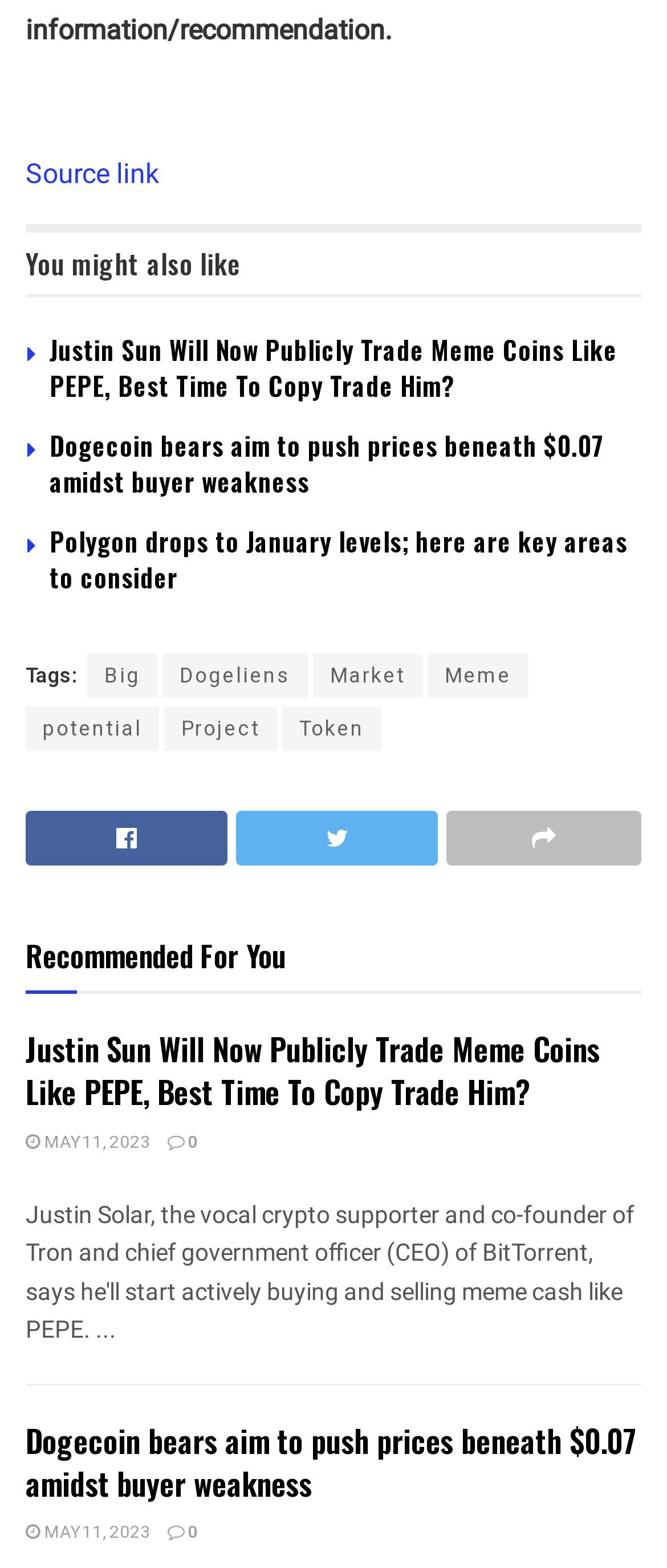Find the bounding box coordinates of the element's region that should be clicked in order to follow the given instruction: "Read the article 'Justin Sun Will Now Publicly Trade Meme Coins Like PEPE, Best Time To Copy Trade Him?'". The coordinates should consist of four float numbers between 0 and 1, i.e., [left, top, right, bottom].

[0.074, 0.212, 0.949, 0.258]